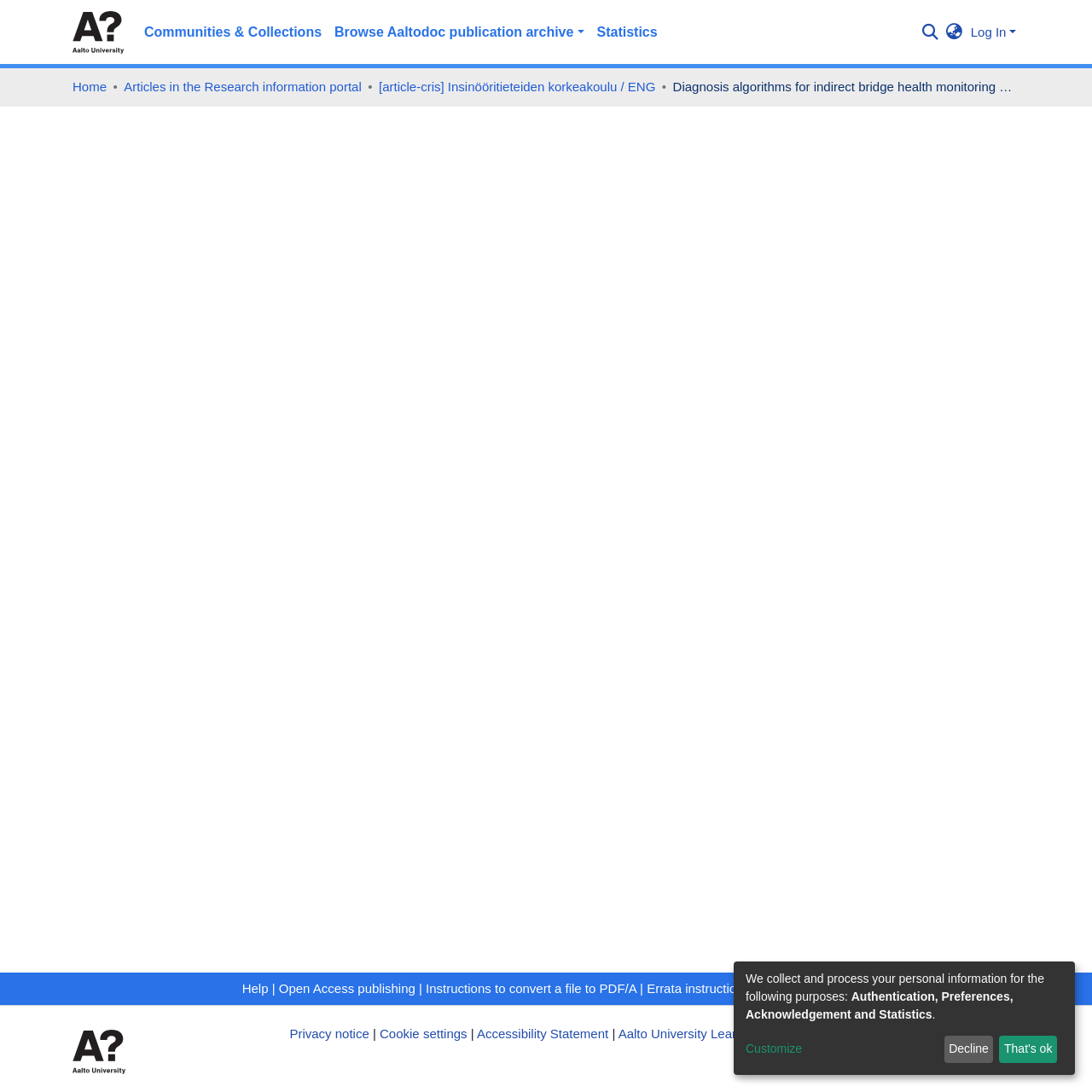Please identify the coordinates of the bounding box for the clickable region that will accomplish this instruction: "View publication in the Research portal".

[0.076, 0.421, 0.272, 0.433]